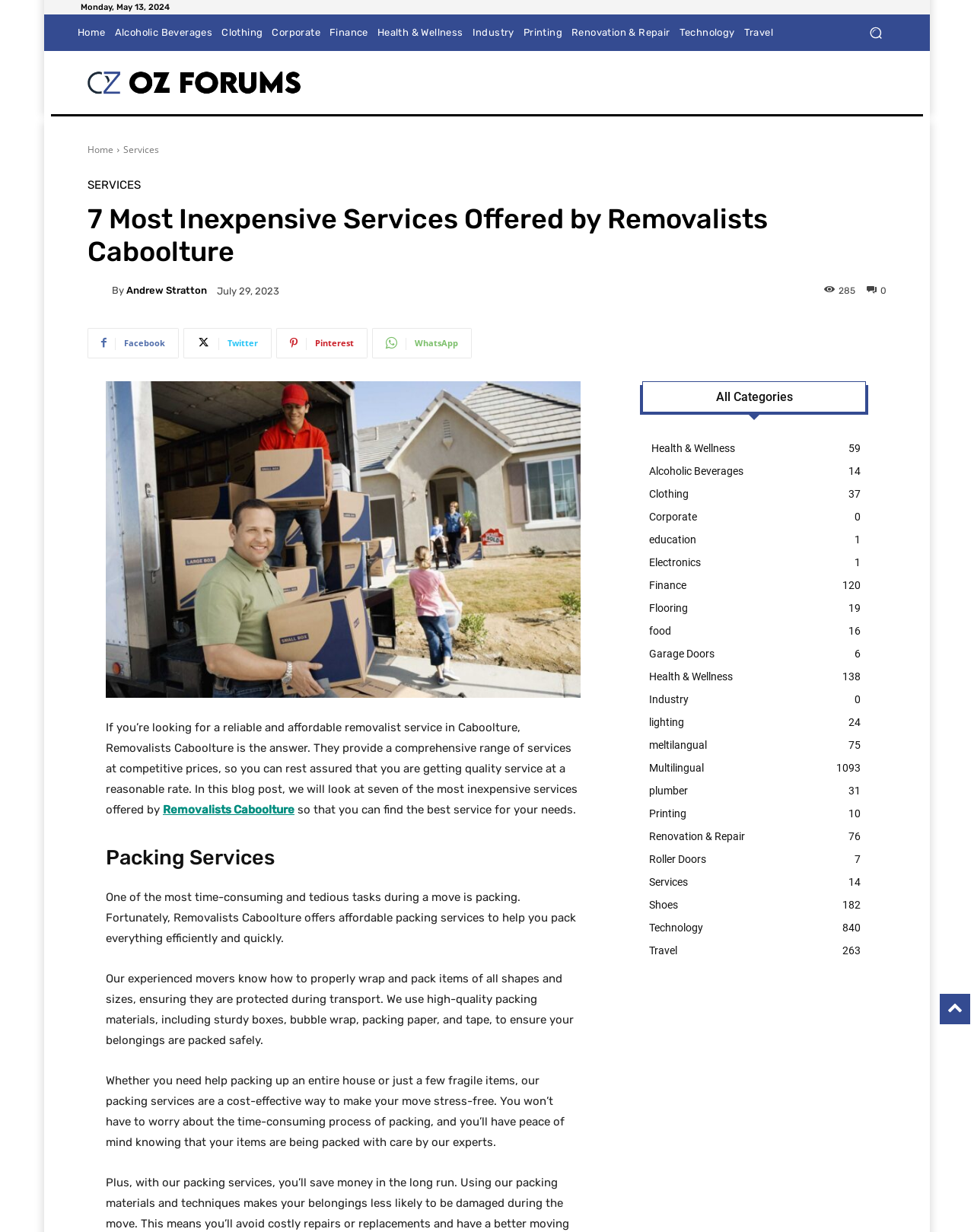Highlight the bounding box coordinates of the region I should click on to meet the following instruction: "Click the 'About Us' link".

None